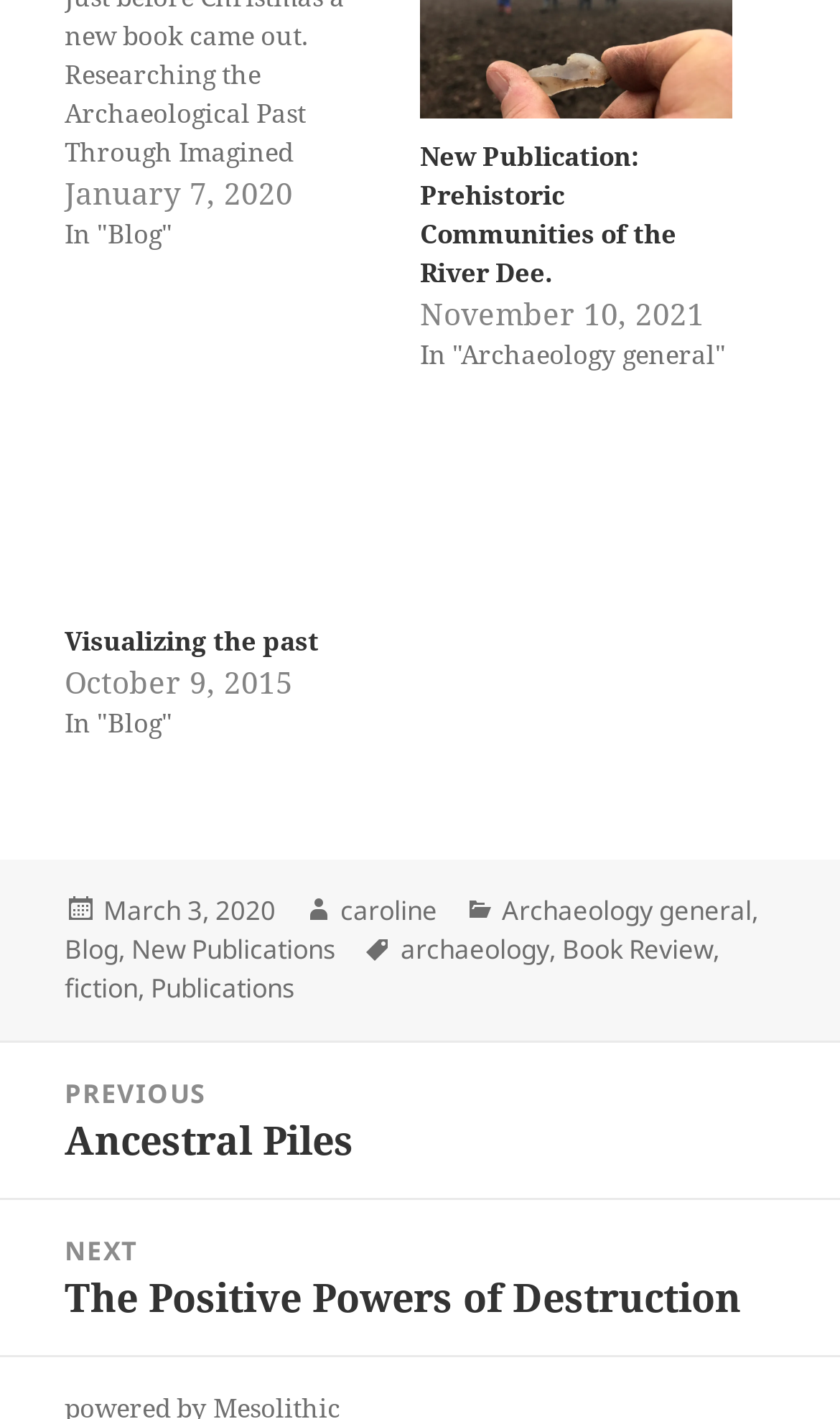Find and provide the bounding box coordinates for the UI element described with: "October 2019".

None